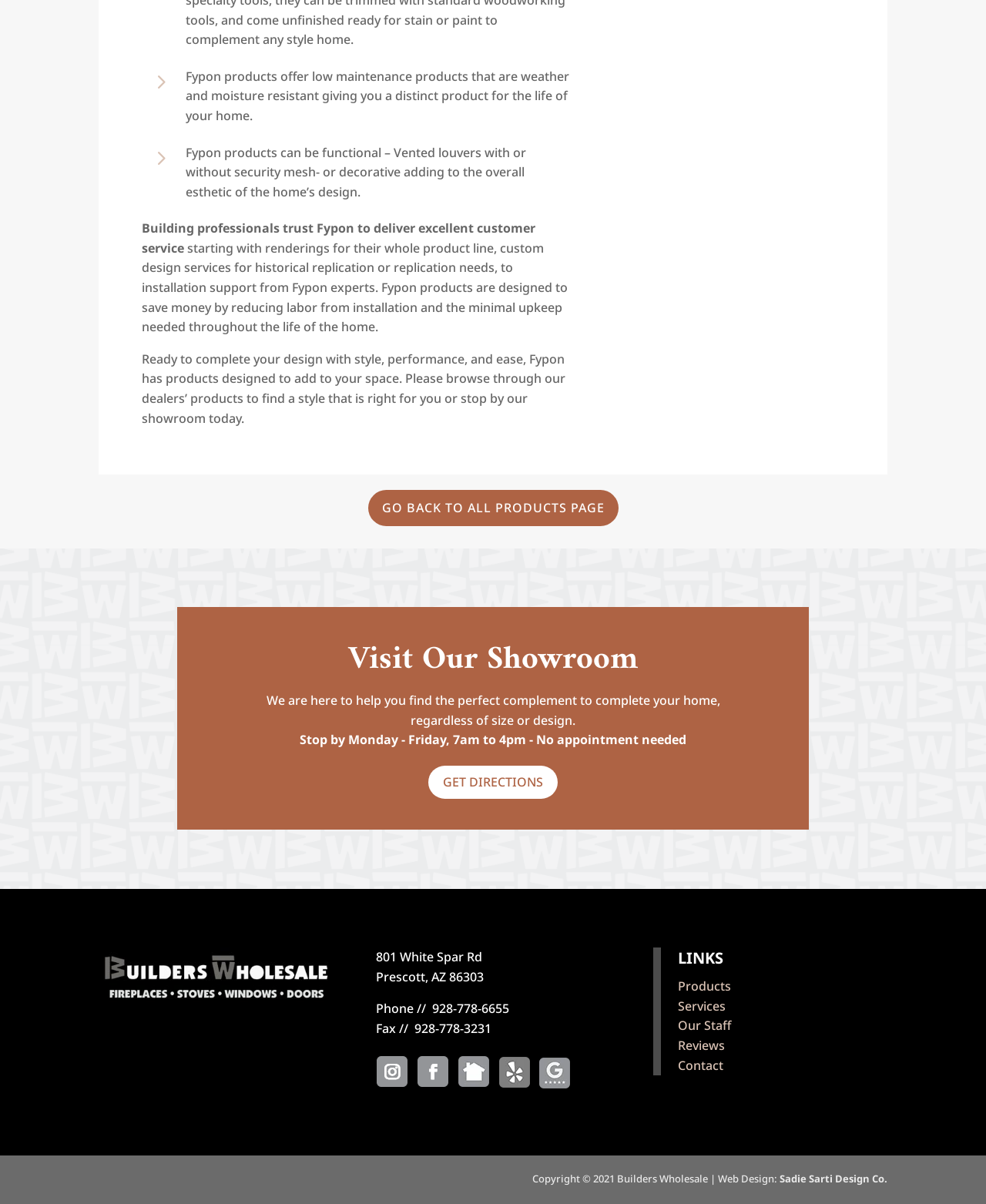Can you provide the bounding box coordinates for the element that should be clicked to implement the instruction: "Read 'UX UX Design that Transforms: The Impact of User-Centered Design on Our Lives'"?

None